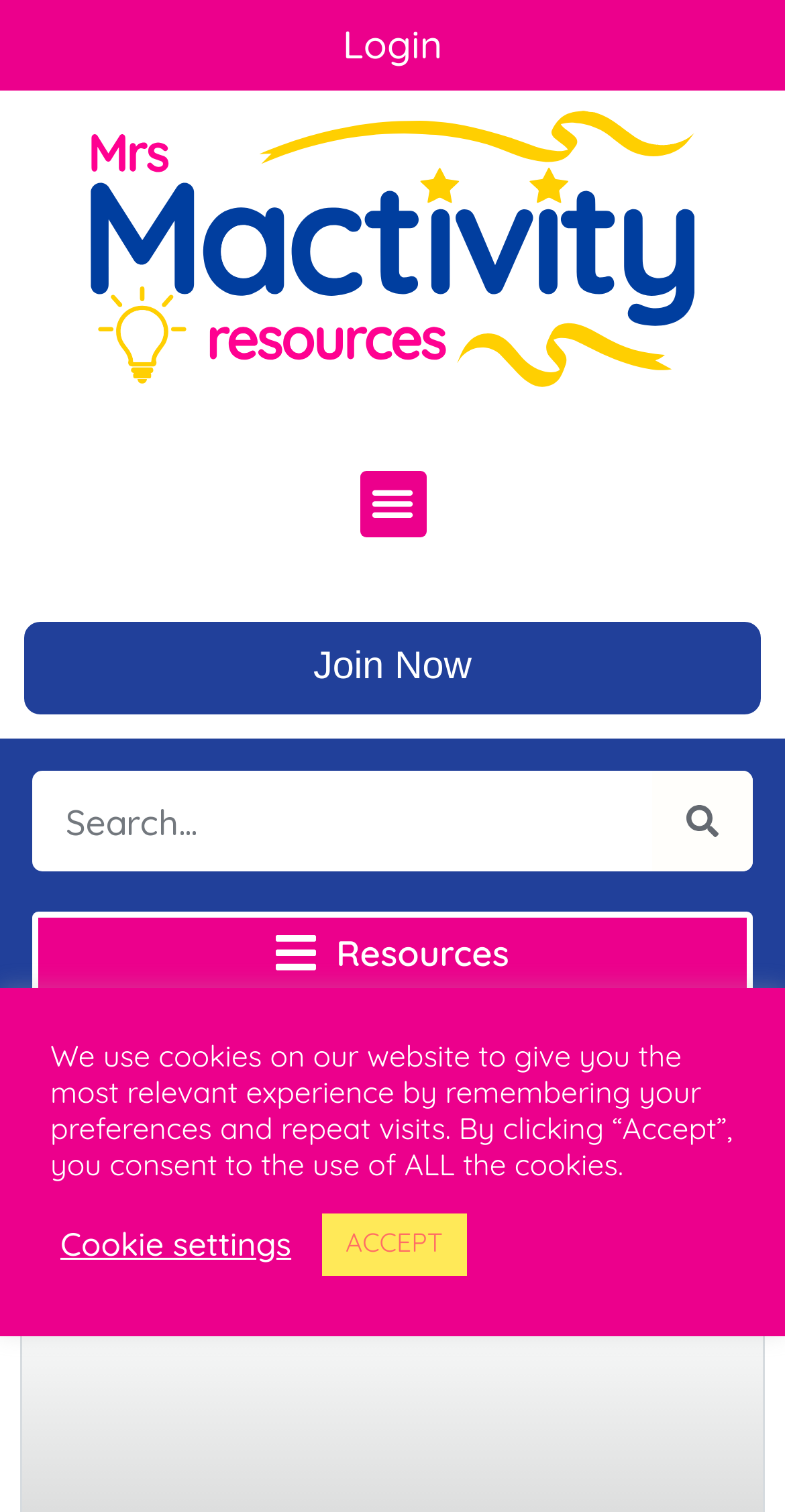Describe all significant elements and features of the webpage.

The webpage is about EYFS Maths Mastery, specifically focusing on Matching, Sorting, and Comparing number and amounts. At the top right corner, there is a "Login" link. Next to it, there is a link to "Mrs Ma" accompanied by an image of Mrs Ma. Below these links, there is a "Menu Toggle" button.

On the top left side, there is a "Join Now" link. Below it, there is a search bar with a "Search" button on the right side, which has a small image inside. The search bar takes up most of the width of the page.

On the top left corner, there is an "Open/Close Menu" button with an image next to it. When opened, it reveals a menu with a "Resources" label.

At the bottom of the page, there is a notification about the use of cookies on the website. It provides options to "Accept" or visit "Cookie settings".